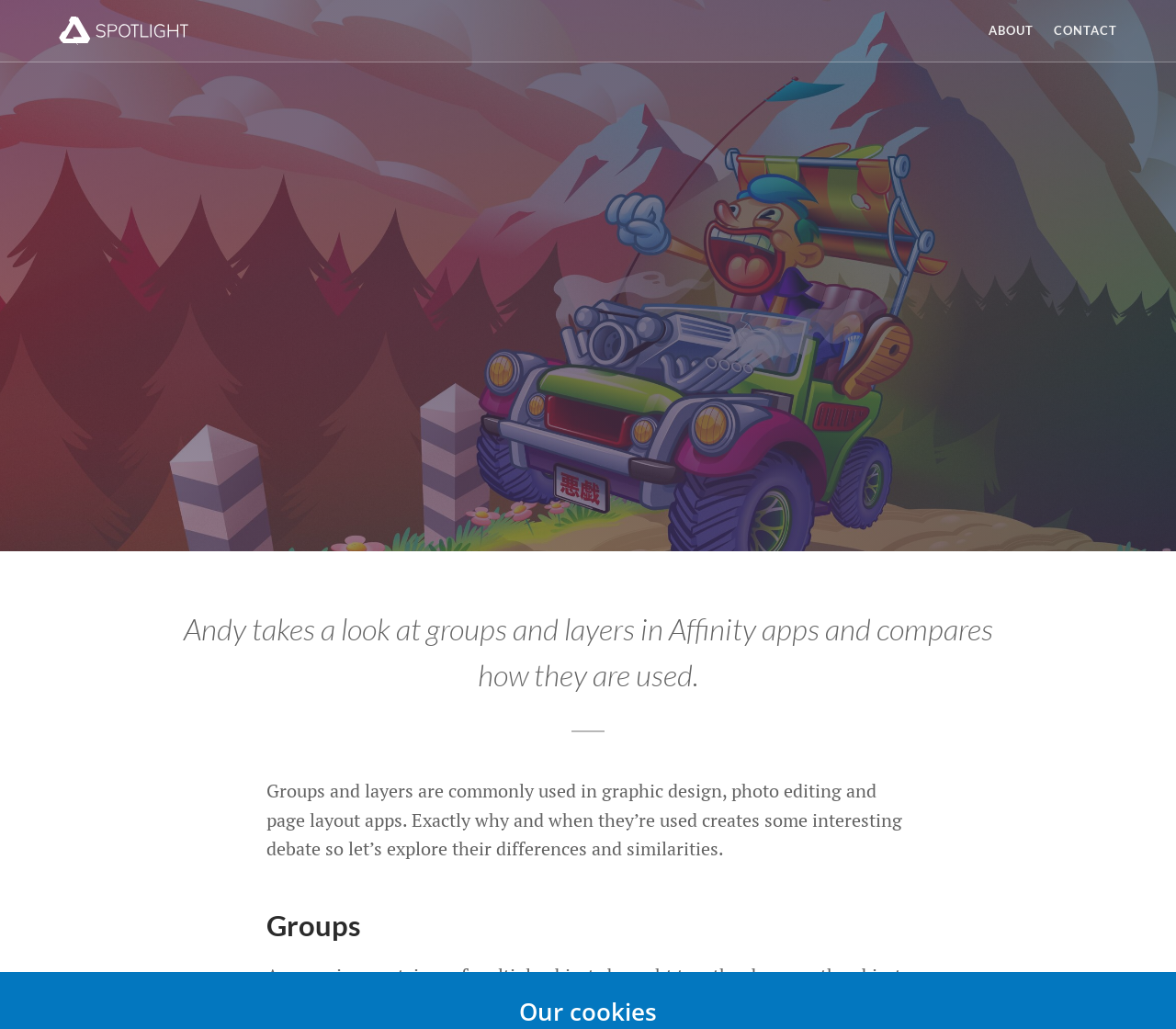What is the name of the website?
Use the information from the screenshot to give a comprehensive response to the question.

I found the name of the website by looking at the brand logo and the text next to it, which is usually used to indicate the name of the website.